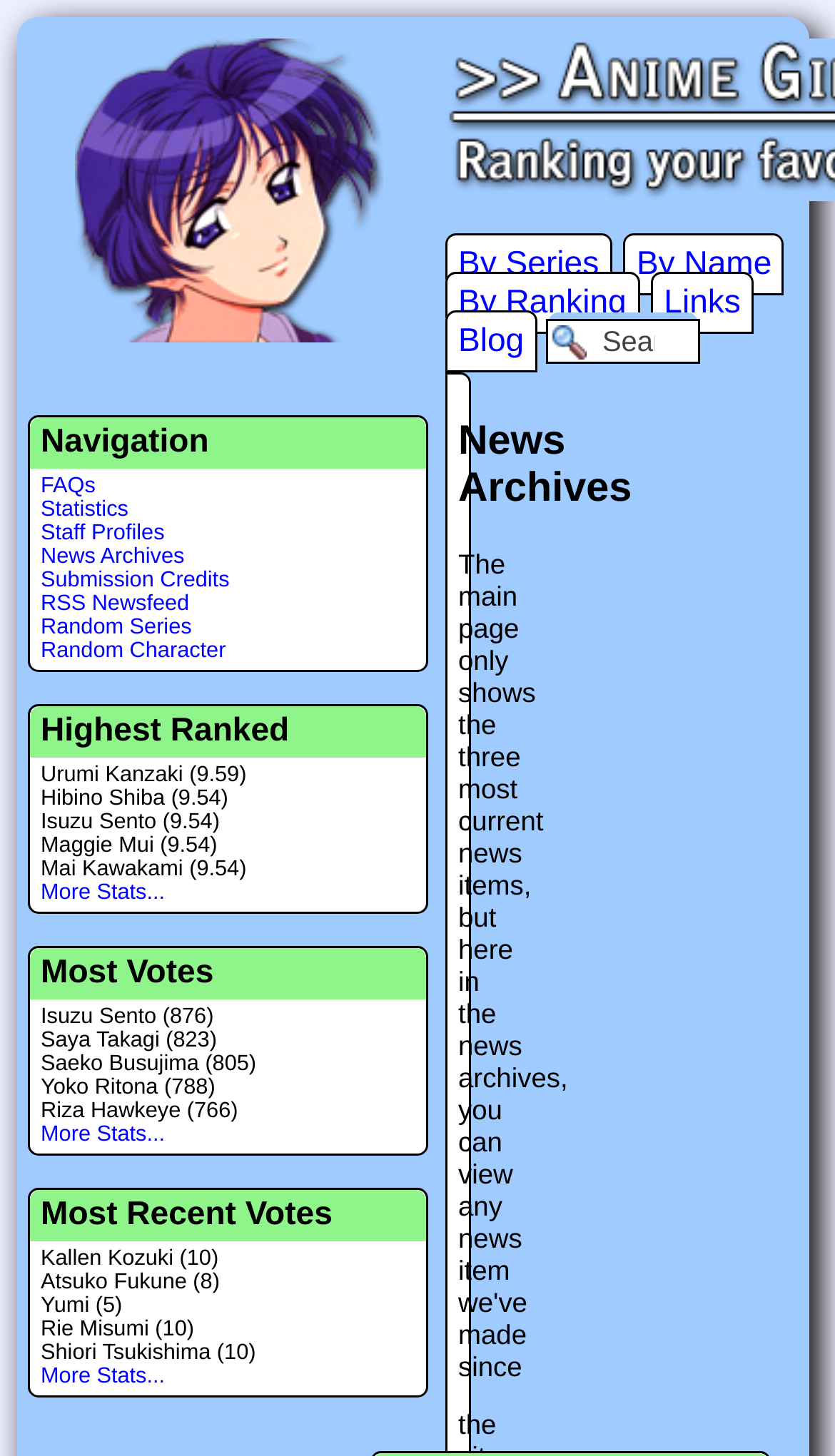Please predict the bounding box coordinates (top-left x, top-left y, bottom-right x, bottom-right y) for the UI element in the screenshot that fits the description: alt="character image" title="Aoi Sakuraba"

[0.088, 0.218, 0.458, 0.24]